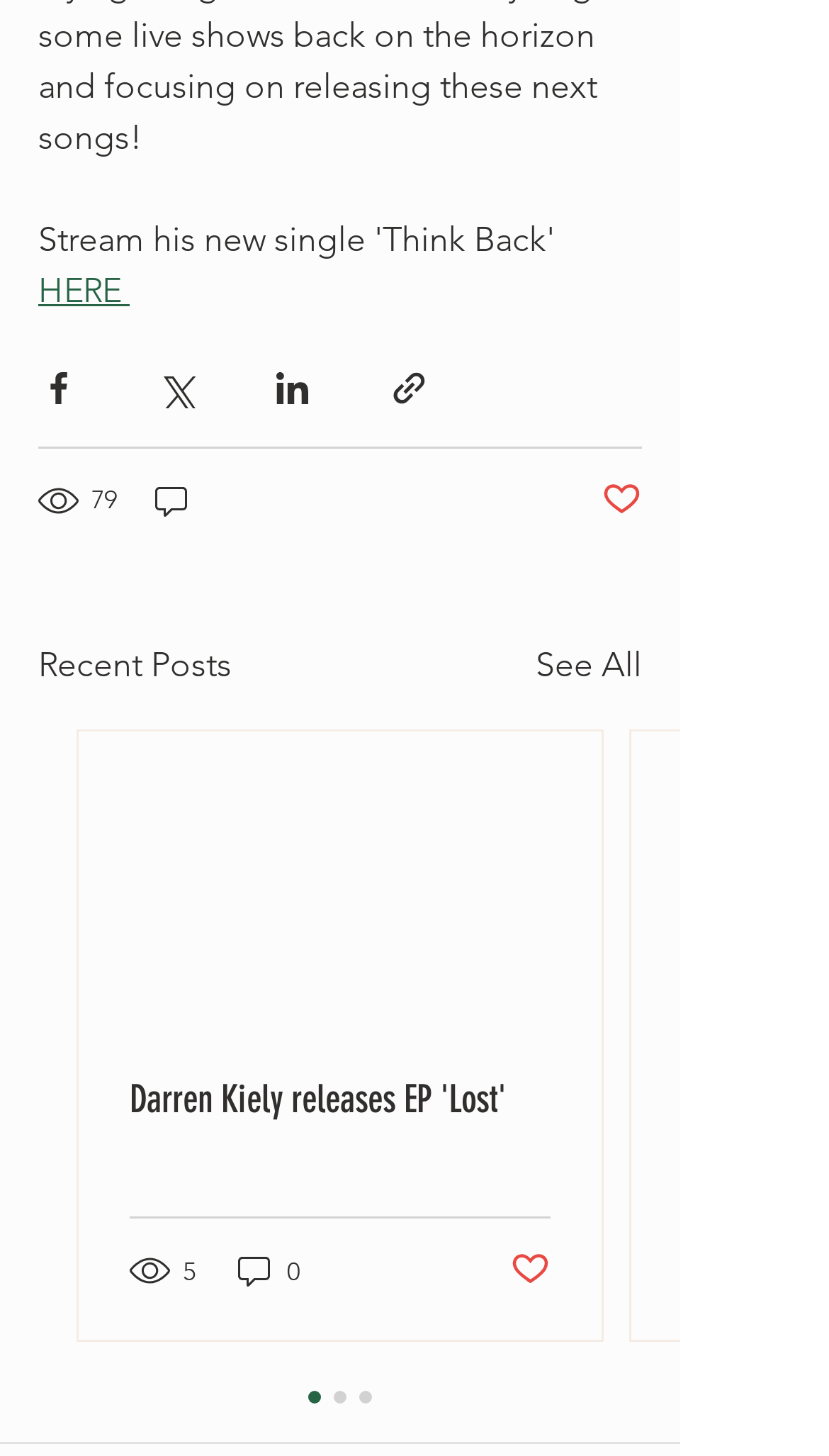Point out the bounding box coordinates of the section to click in order to follow this instruction: "See all recent posts".

[0.646, 0.439, 0.774, 0.474]